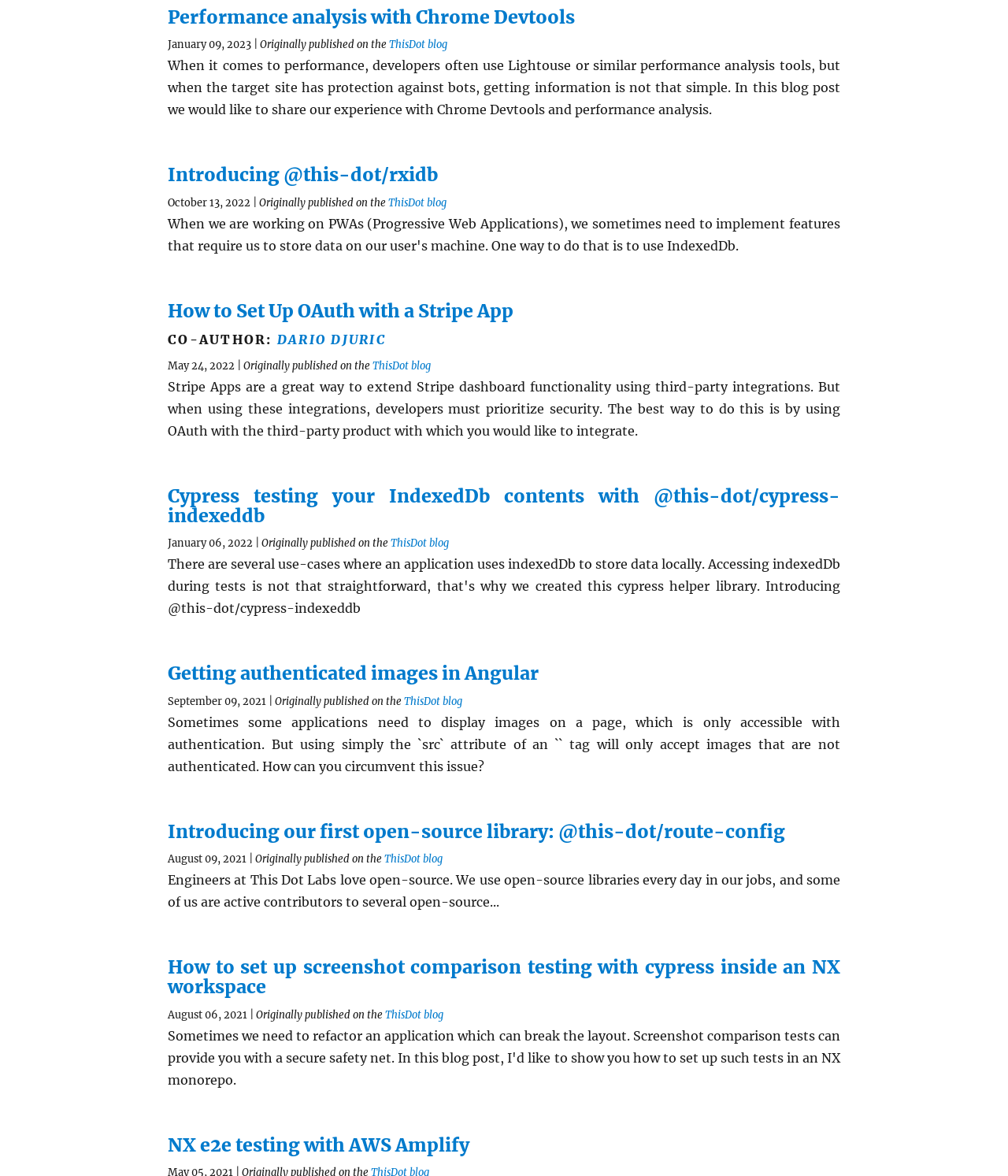Determine the bounding box for the described HTML element: "Getting authenticated images in Angular". Ensure the coordinates are four float numbers between 0 and 1 in the format [left, top, right, bottom].

[0.166, 0.563, 0.534, 0.582]